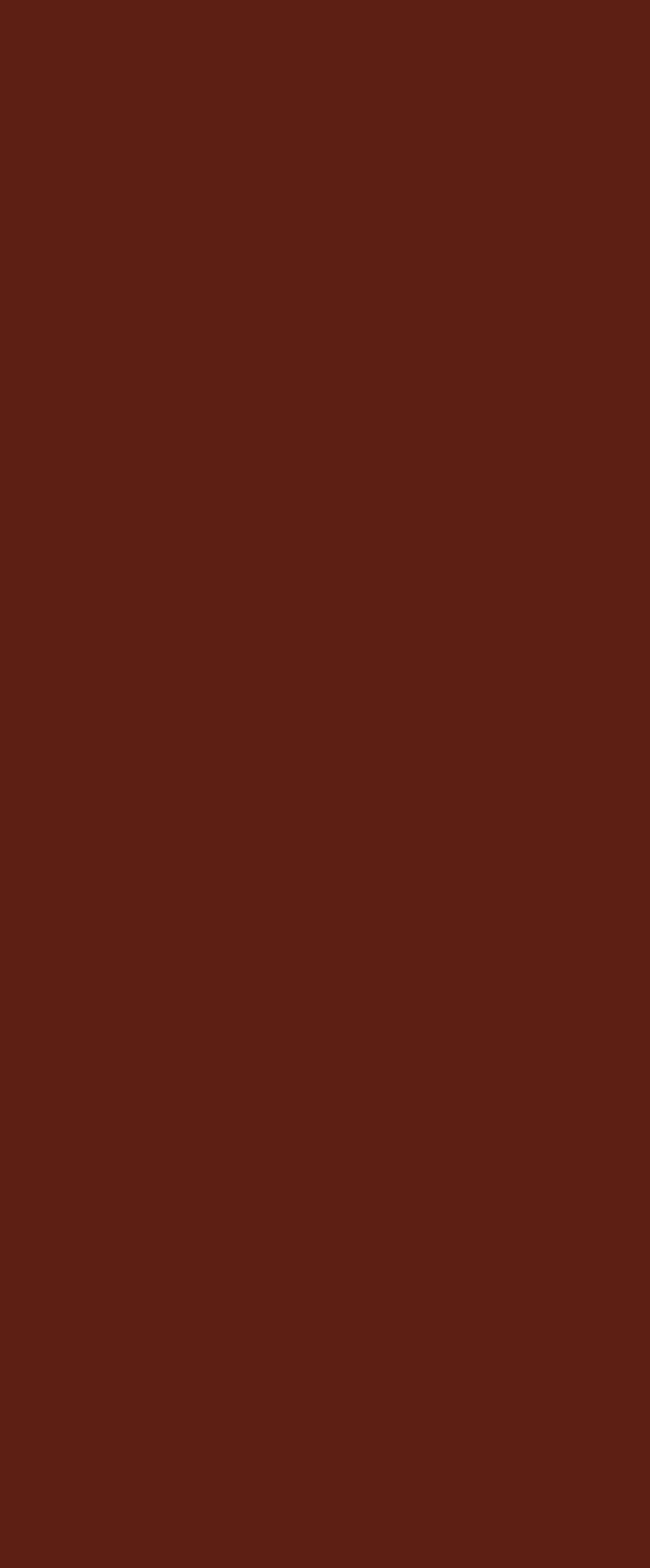For the given element description What's Write About This, determine the bounding box coordinates of the UI element. The coordinates should follow the format (top-left x, top-left y, bottom-right x, bottom-right y) and be within the range of 0 to 1.

[0.076, 0.671, 0.429, 0.686]